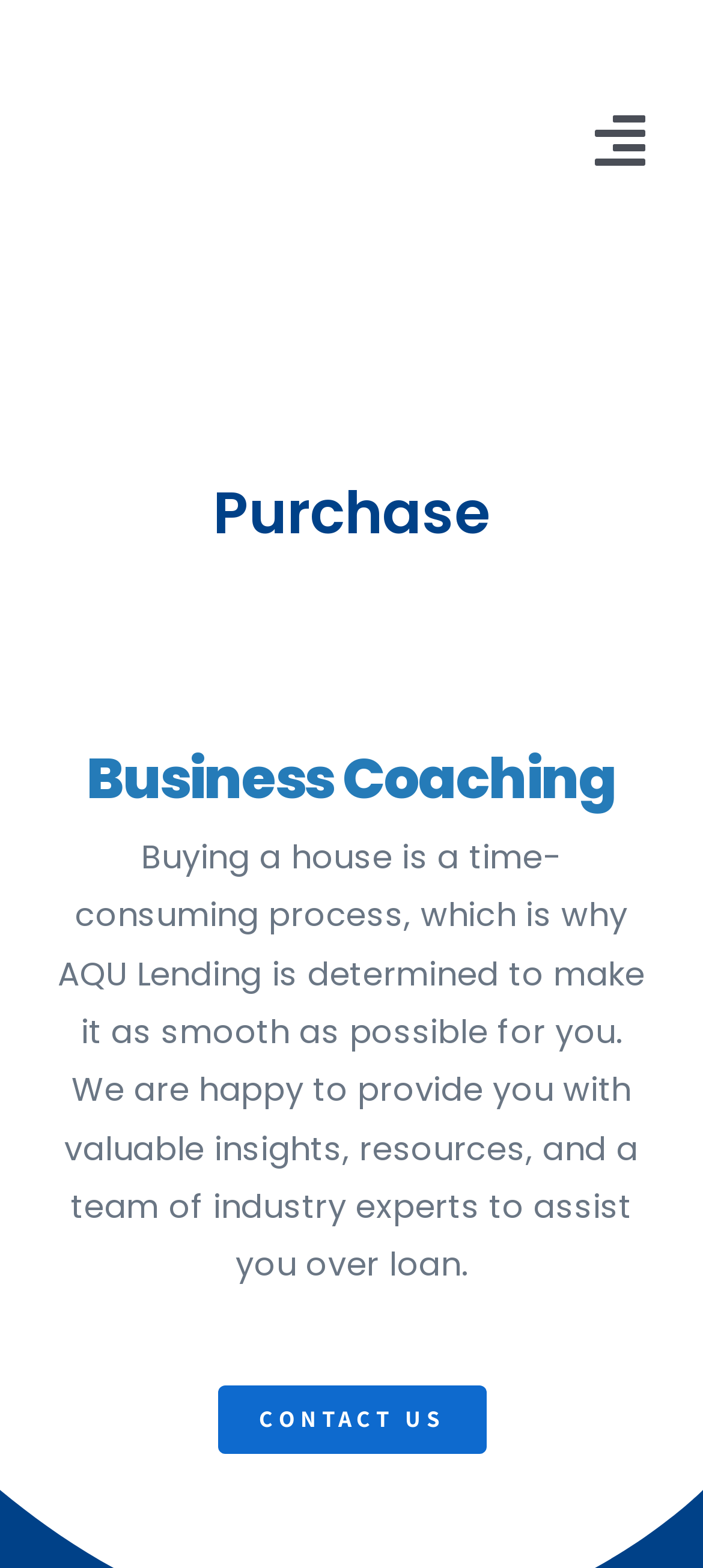Can you look at the image and give a comprehensive answer to the question:
How many main menu items are there?

I counted the number of link elements that are direct children of the navigation element, which are HOME, LENDING, ABOUT US, RESOURCES, and CONTACT US.